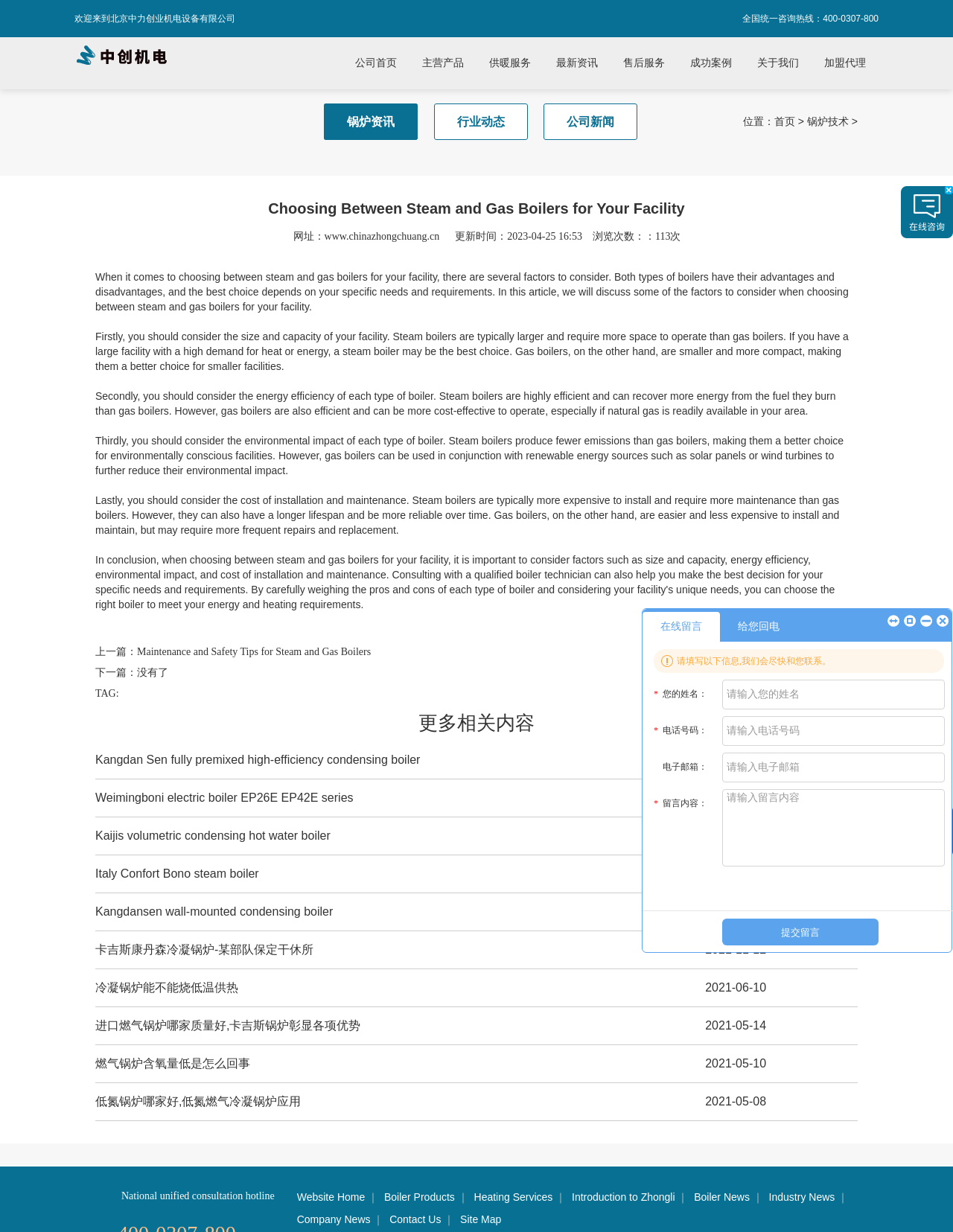Given the element description "Website Home" in the screenshot, predict the bounding box coordinates of that UI element.

[0.311, 0.967, 0.383, 0.976]